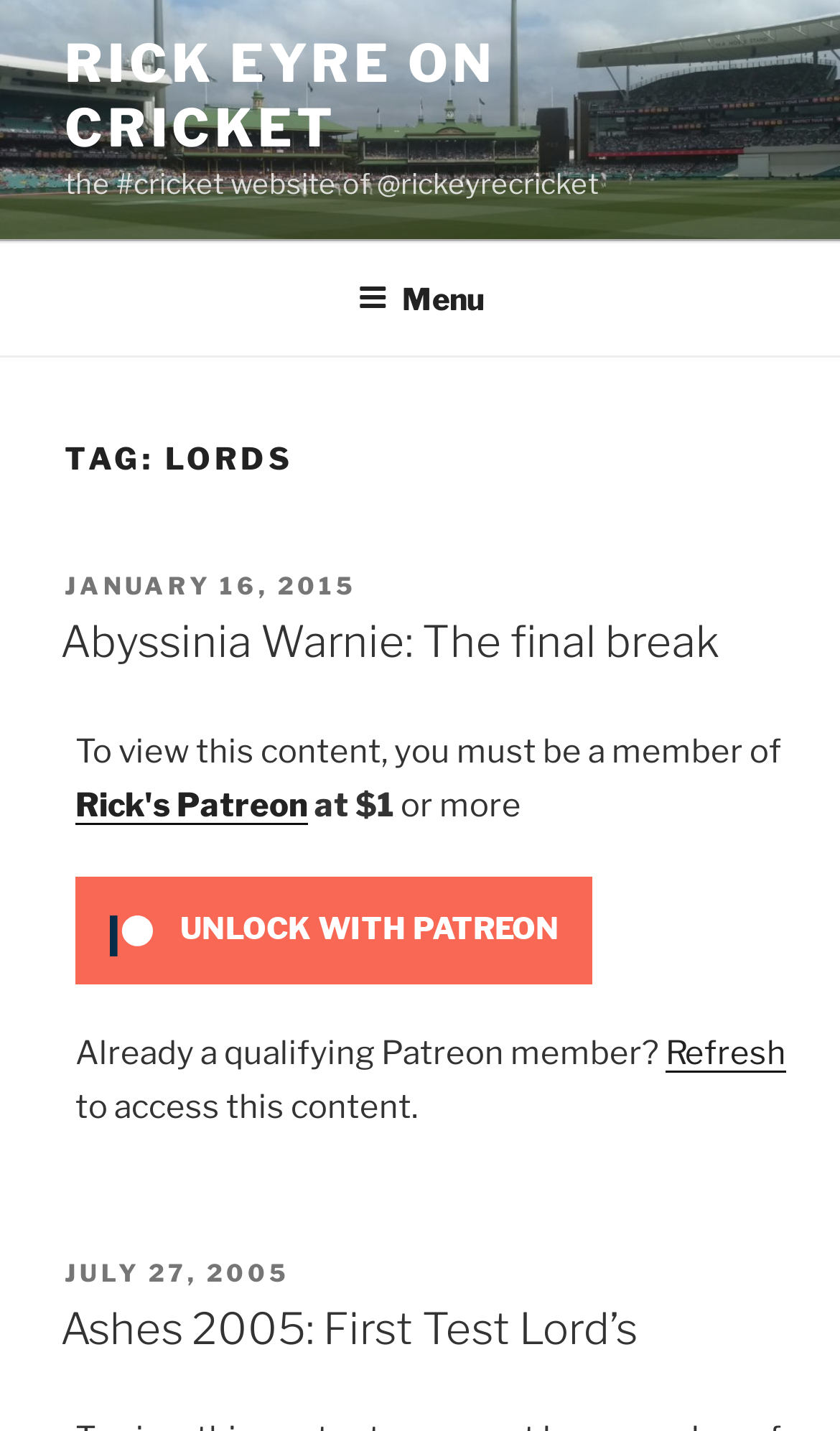What is the purpose of the 'Refresh' button?
Answer the question with a detailed and thorough explanation.

The purpose of the 'Refresh' button can be determined by looking at the surrounding static text elements. The static text element says 'Already a qualifying Patreon member?' and another static text element says 'to access this content.'. This suggests that the 'Refresh' button is used to access content for Patreon members.